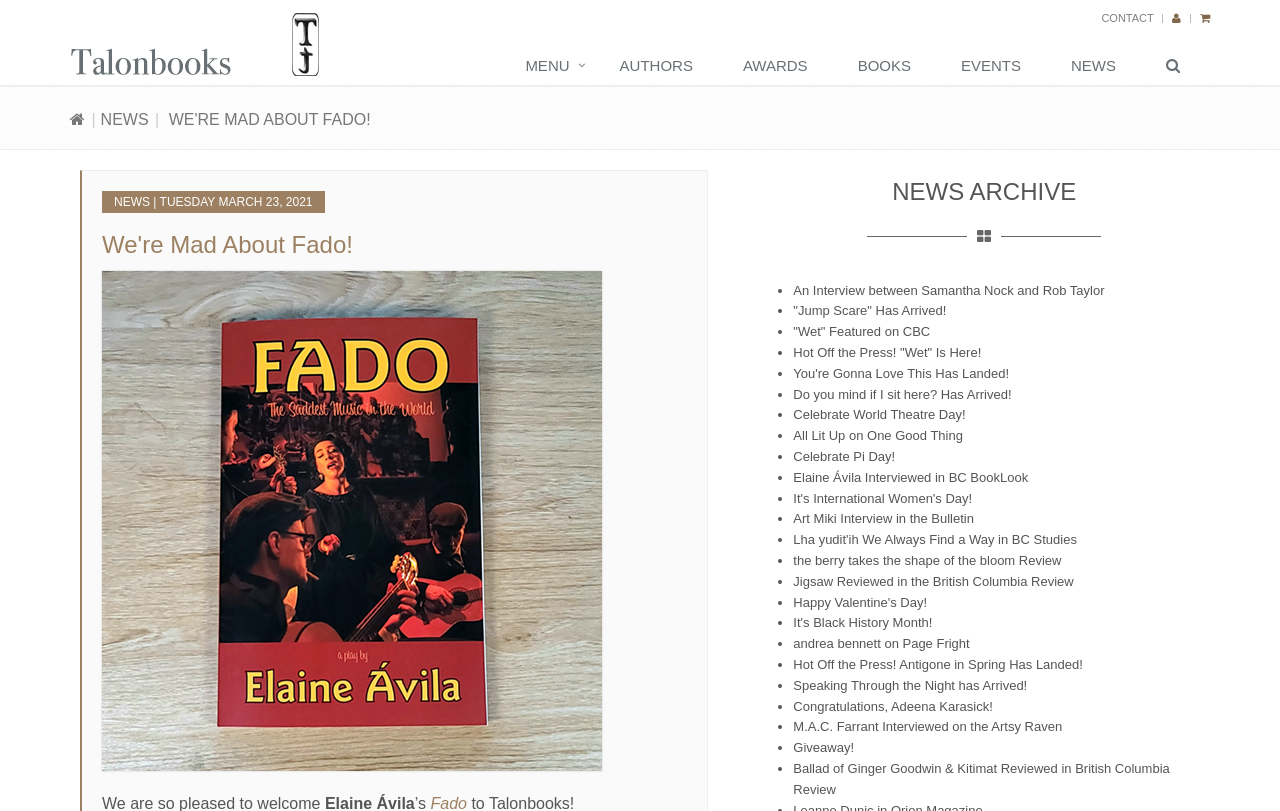How many news articles are listed?
From the screenshot, provide a brief answer in one word or phrase.

25